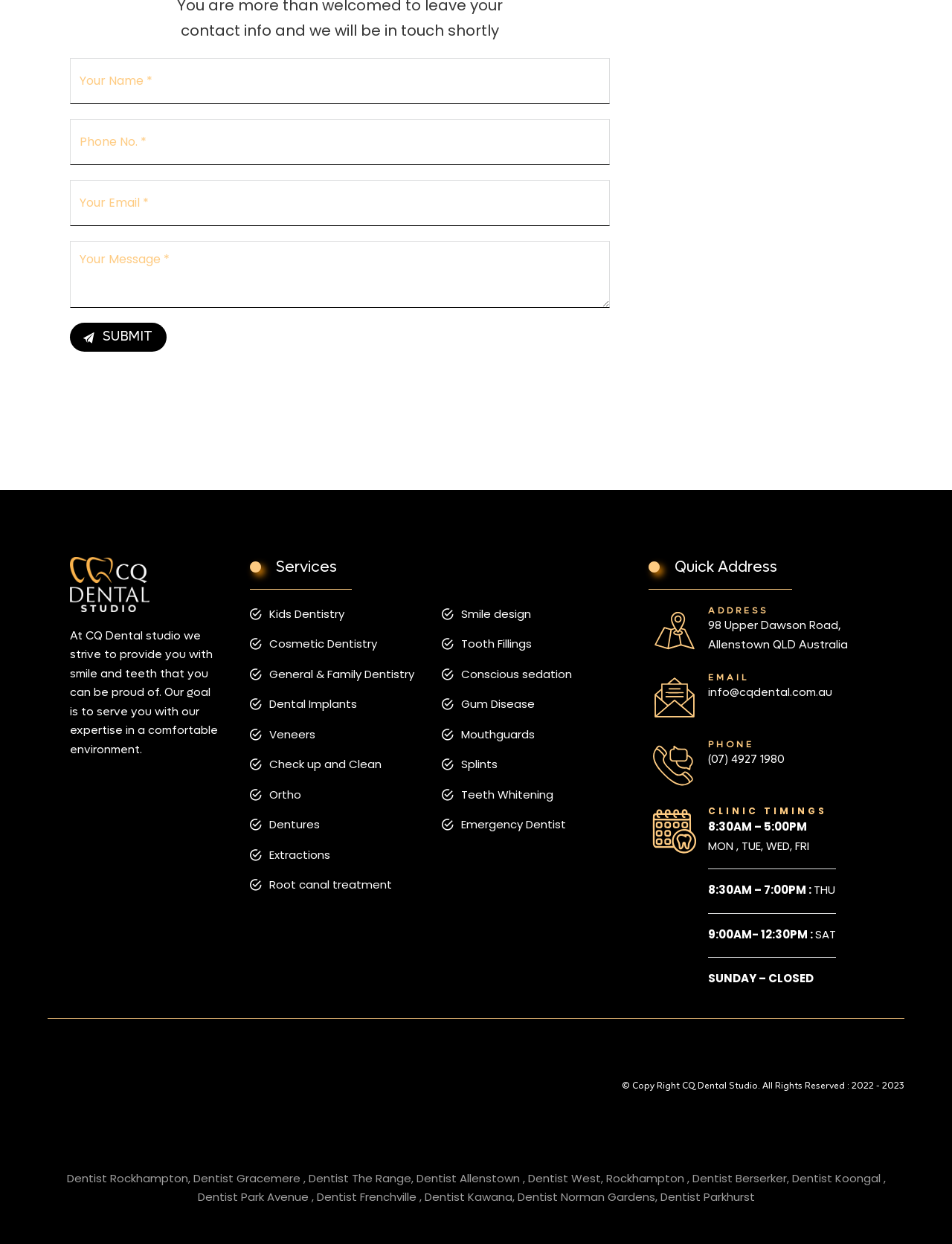Highlight the bounding box coordinates of the element that should be clicked to carry out the following instruction: "Click the PHONE (07) 4927 1980 link". The coordinates must be given as four float numbers ranging from 0 to 1, i.e., [left, top, right, bottom].

[0.682, 0.593, 0.825, 0.635]